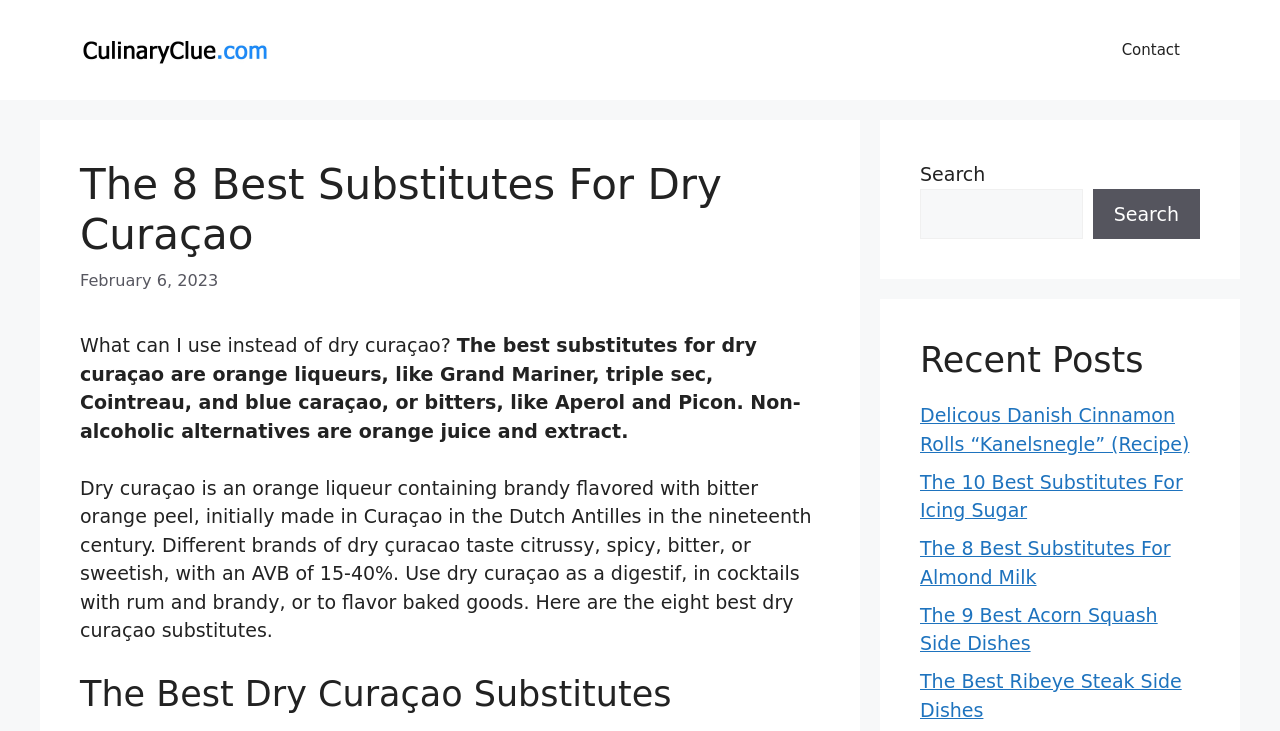Identify the bounding box coordinates of the specific part of the webpage to click to complete this instruction: "Check the best ribeye steak side dishes".

[0.719, 0.917, 0.923, 0.986]